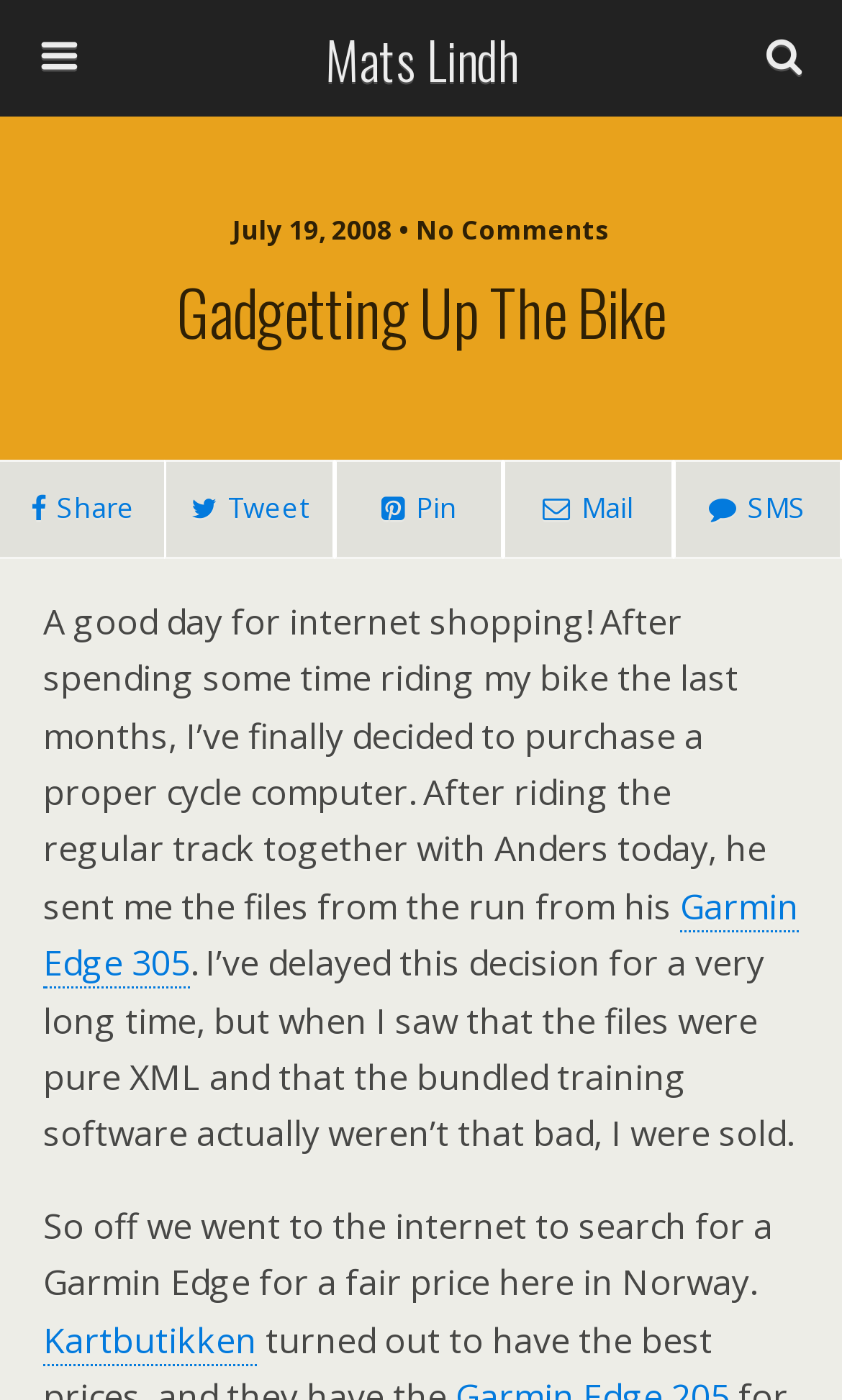Locate the UI element described by PixoPoint Theme Integrator in the provided webpage screenshot. Return the bounding box coordinates in the format (top-left x, top-left y, bottom-right x, bottom-right y), ensuring all values are between 0 and 1.

None